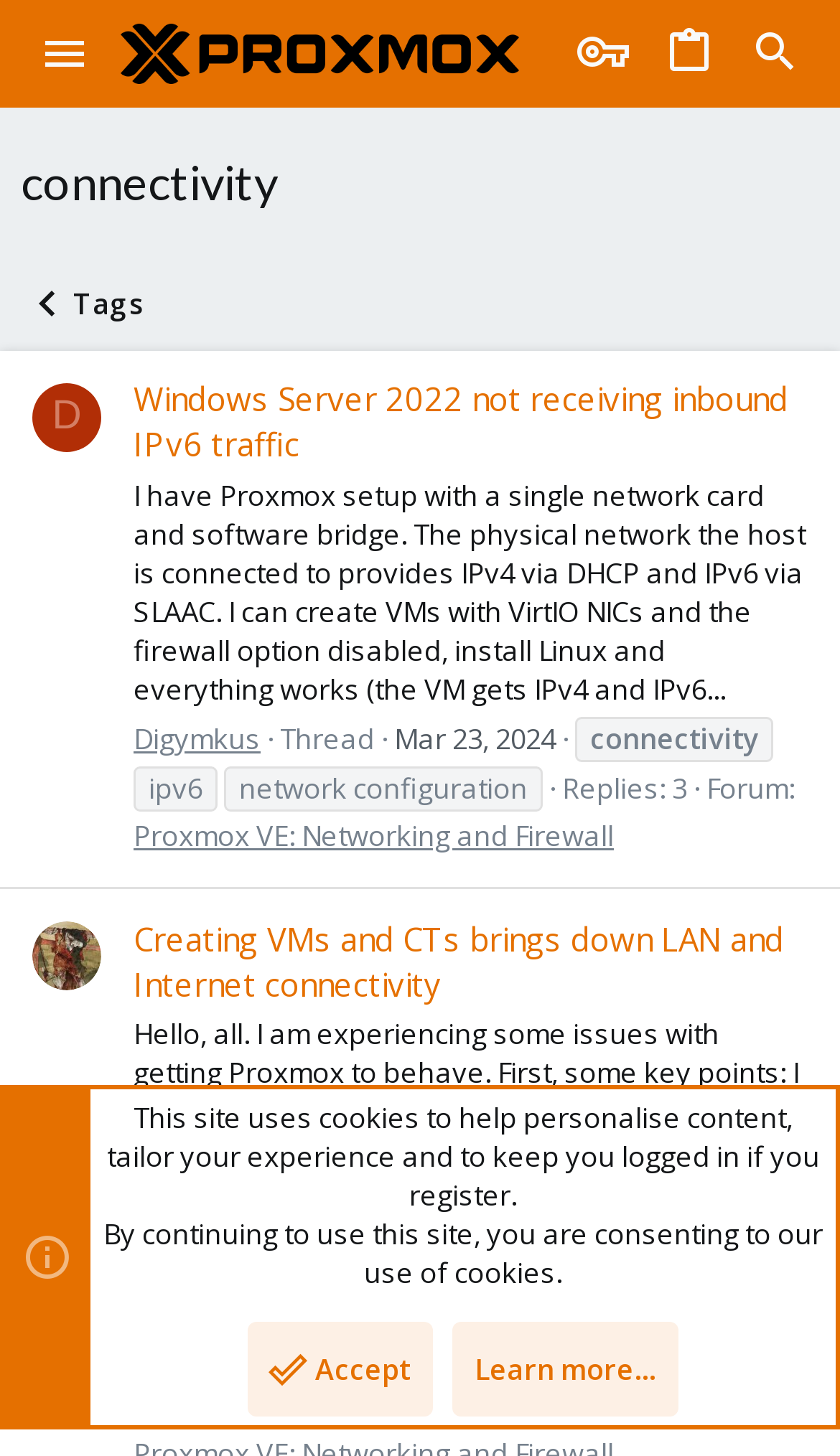What is the date of the second thread?
Can you provide an in-depth and detailed response to the question?

I looked at the thread information and found the date 'Feb 29, 2024' associated with the second thread, 'Creating VMs and CTs brings down LAN and Internet connectivity'.